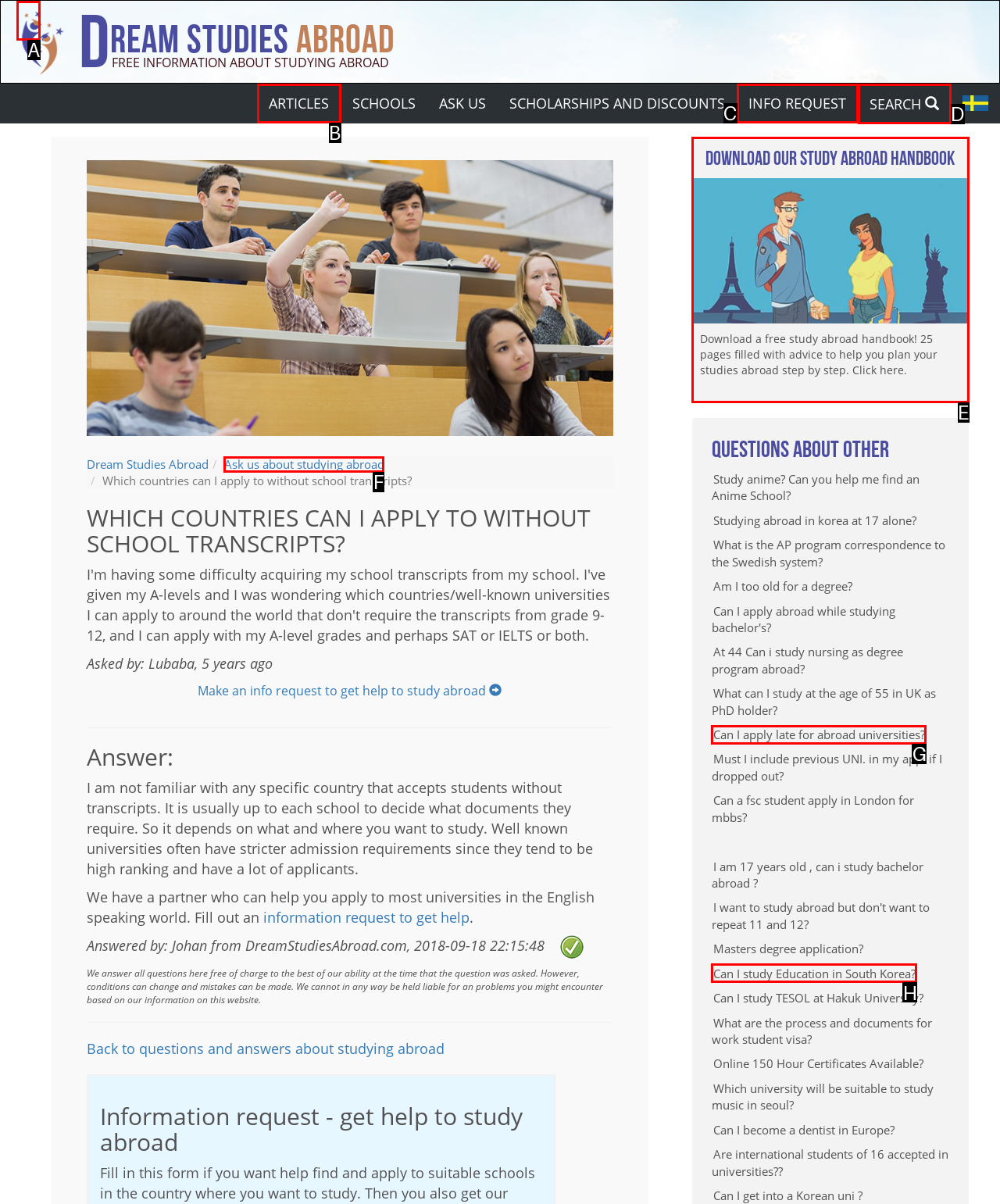From the given options, indicate the letter that corresponds to the action needed to complete this task: Ask a question about studying abroad. Respond with only the letter.

F